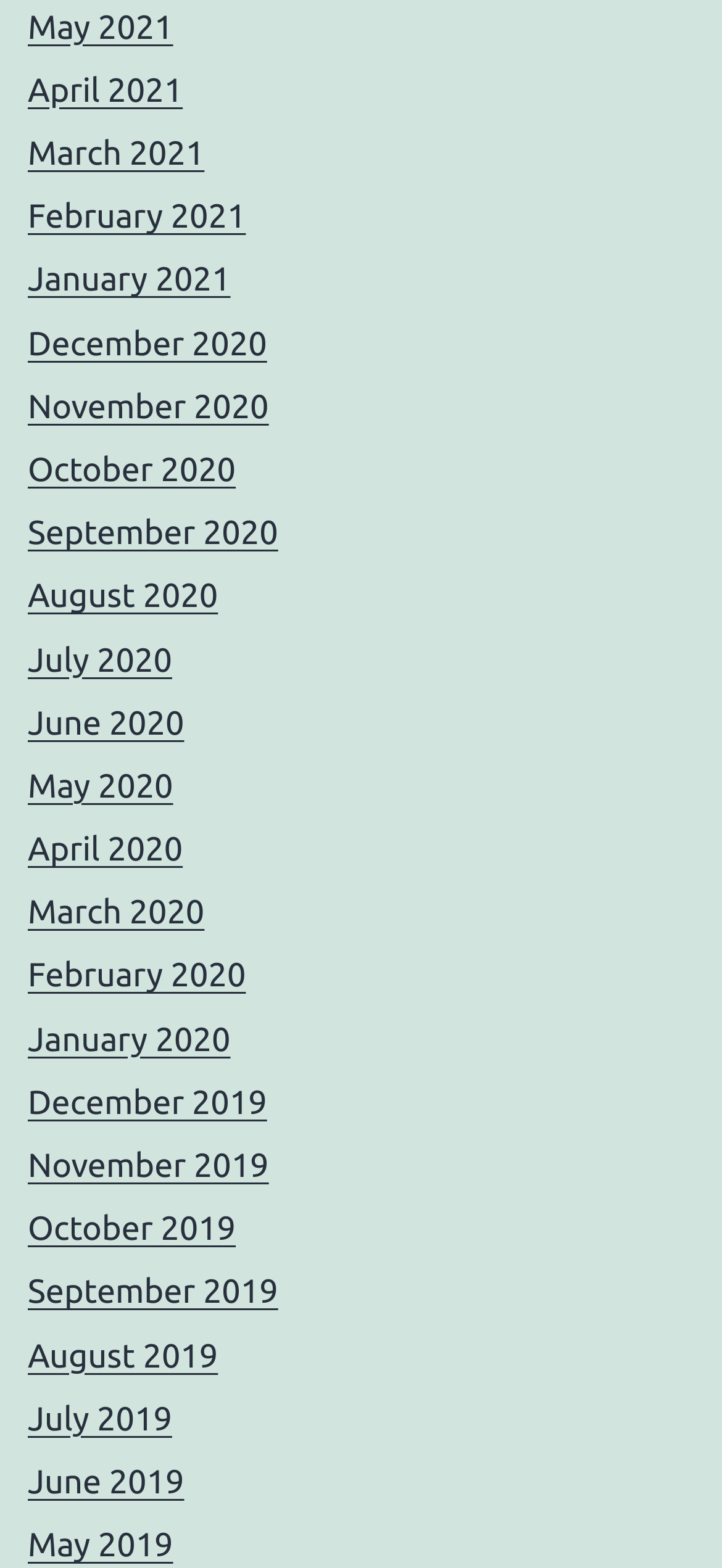Identify the bounding box for the described UI element: "May 2020".

[0.038, 0.49, 0.24, 0.513]